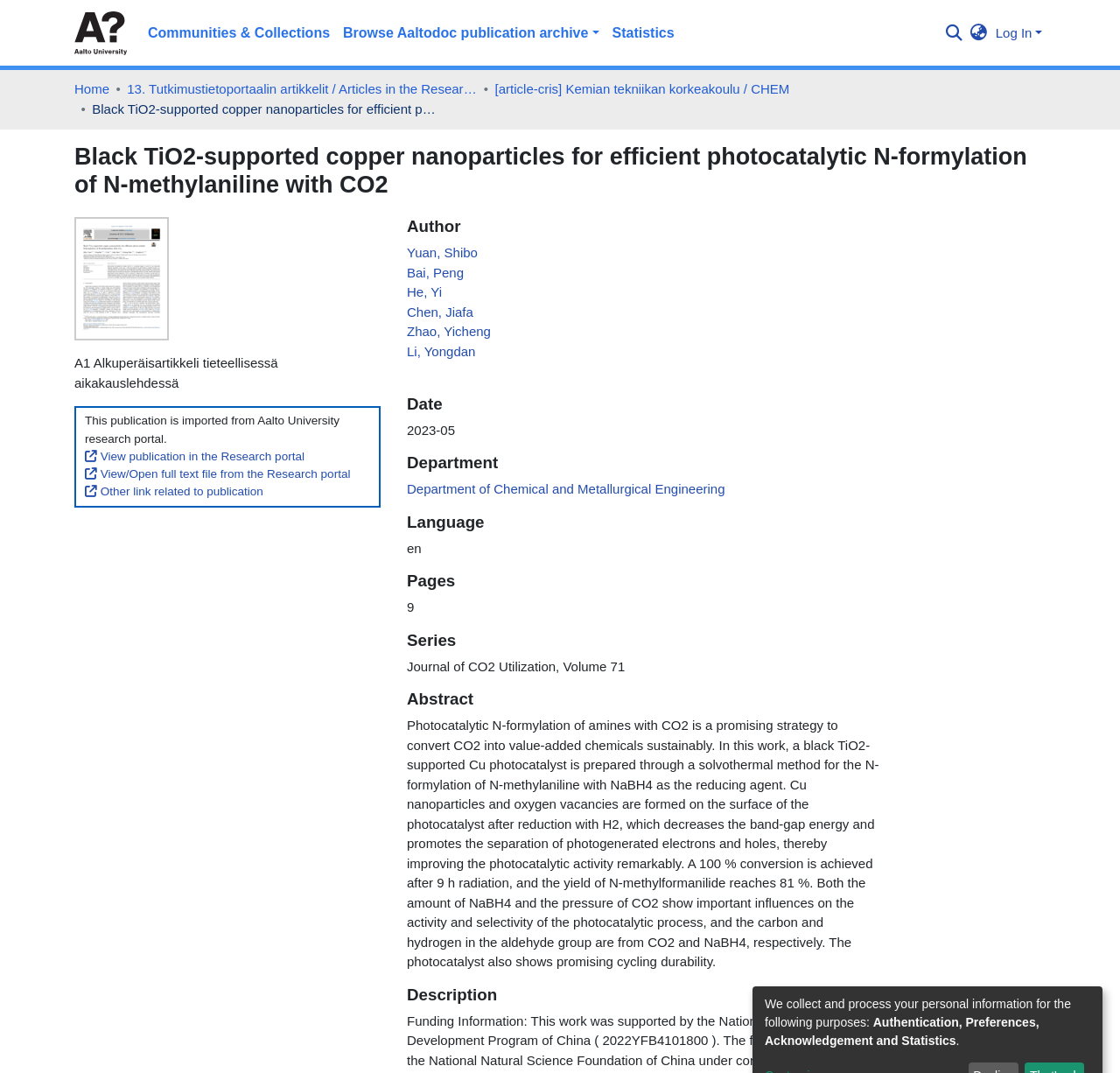Determine the bounding box coordinates of the UI element that matches the following description: "Home". The coordinates should be four float numbers between 0 and 1 in the format [left, top, right, bottom].

[0.066, 0.074, 0.098, 0.093]